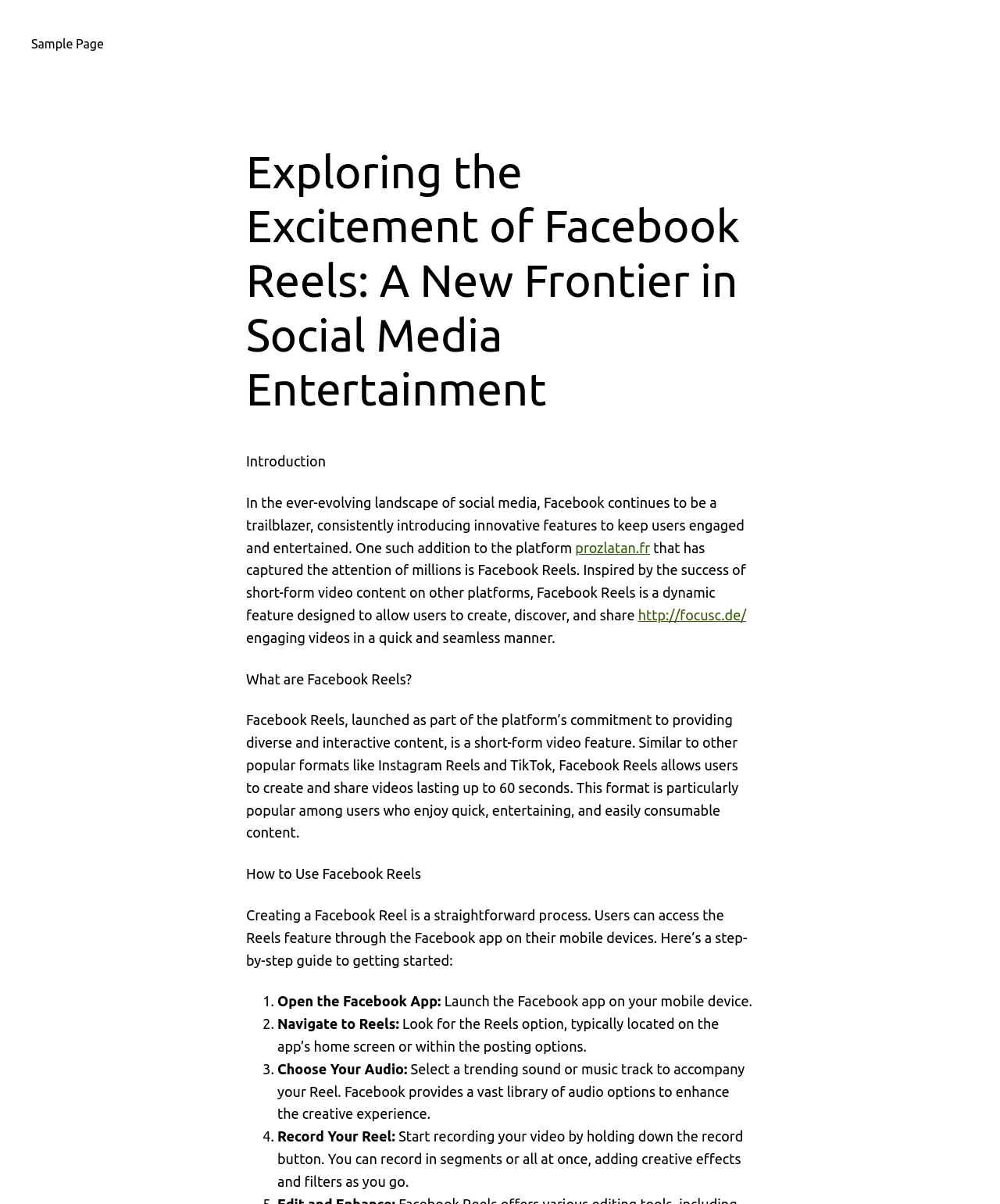Explain the webpage in detail.

The webpage is about exploring the excitement of Facebook Reels, a new feature in social media entertainment. At the top, there is a link to a "Sample Page" located at the top left corner of the page. Below it, there is a heading with the same title as the webpage, "Exploring the Excitement of Facebook Reels: A New Frontier in Social Media Entertainment", which spans across the top half of the page.

The main content of the webpage is divided into sections, starting with an introduction that discusses Facebook's innovative features, including Facebook Reels. The introduction is followed by a paragraph that explains what Facebook Reels are, a short-form video feature that allows users to create and share videos up to 60 seconds.

Below the introduction, there is a section titled "What are Facebook Reels?" which provides more information about the feature. This section is followed by another titled "How to Use Facebook Reels", which provides a step-by-step guide on creating a Facebook Reel. The guide is presented in a list format, with four steps: opening the Facebook app, navigating to Reels, choosing an audio track, and recording the Reel.

Throughout the webpage, there are two links to external websites, "prozlatan.fr" and "http://focusc.de/", which are embedded within the text. The webpage has a total of 13 static text elements, 4 links, and 4 list markers, with no images. The layout is organized, with each section building upon the previous one to provide a comprehensive overview of Facebook Reels.